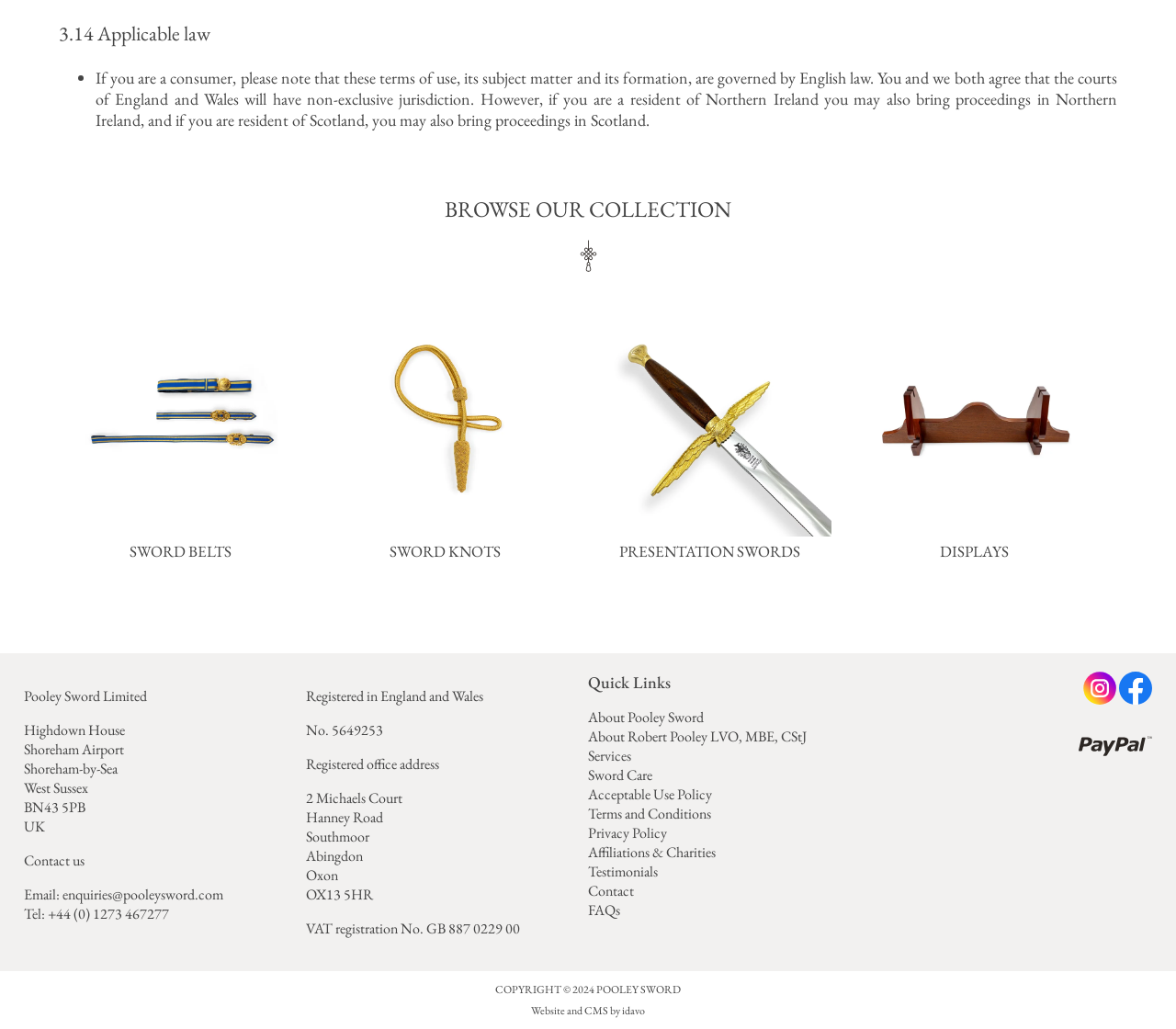Could you determine the bounding box coordinates of the clickable element to complete the instruction: "Email enquiries@pooleysword.com"? Provide the coordinates as four float numbers between 0 and 1, i.e., [left, top, right, bottom].

[0.053, 0.86, 0.19, 0.878]